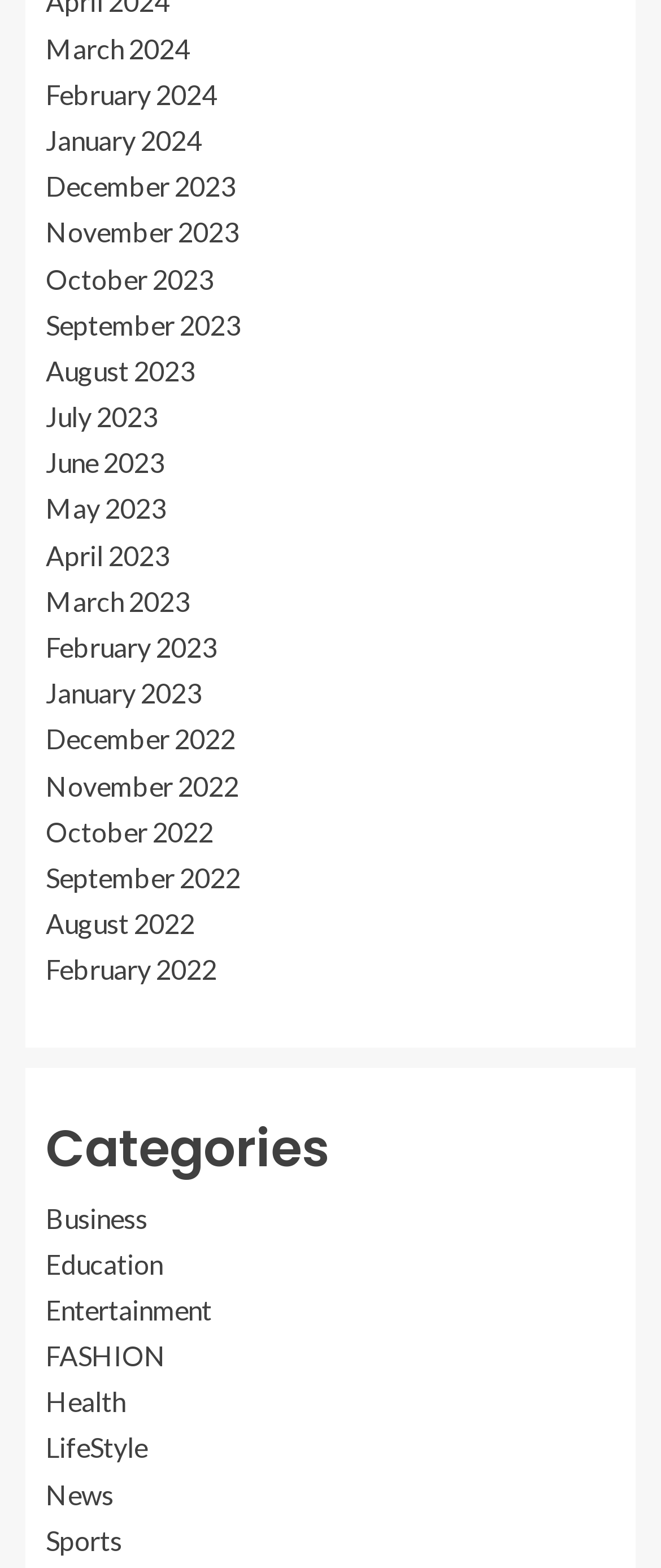What is the latest month listed on the webpage?
Please answer the question as detailed as possible based on the image.

By examining the list of months, I found that the latest month listed is March 2024, which is the first link at the top.